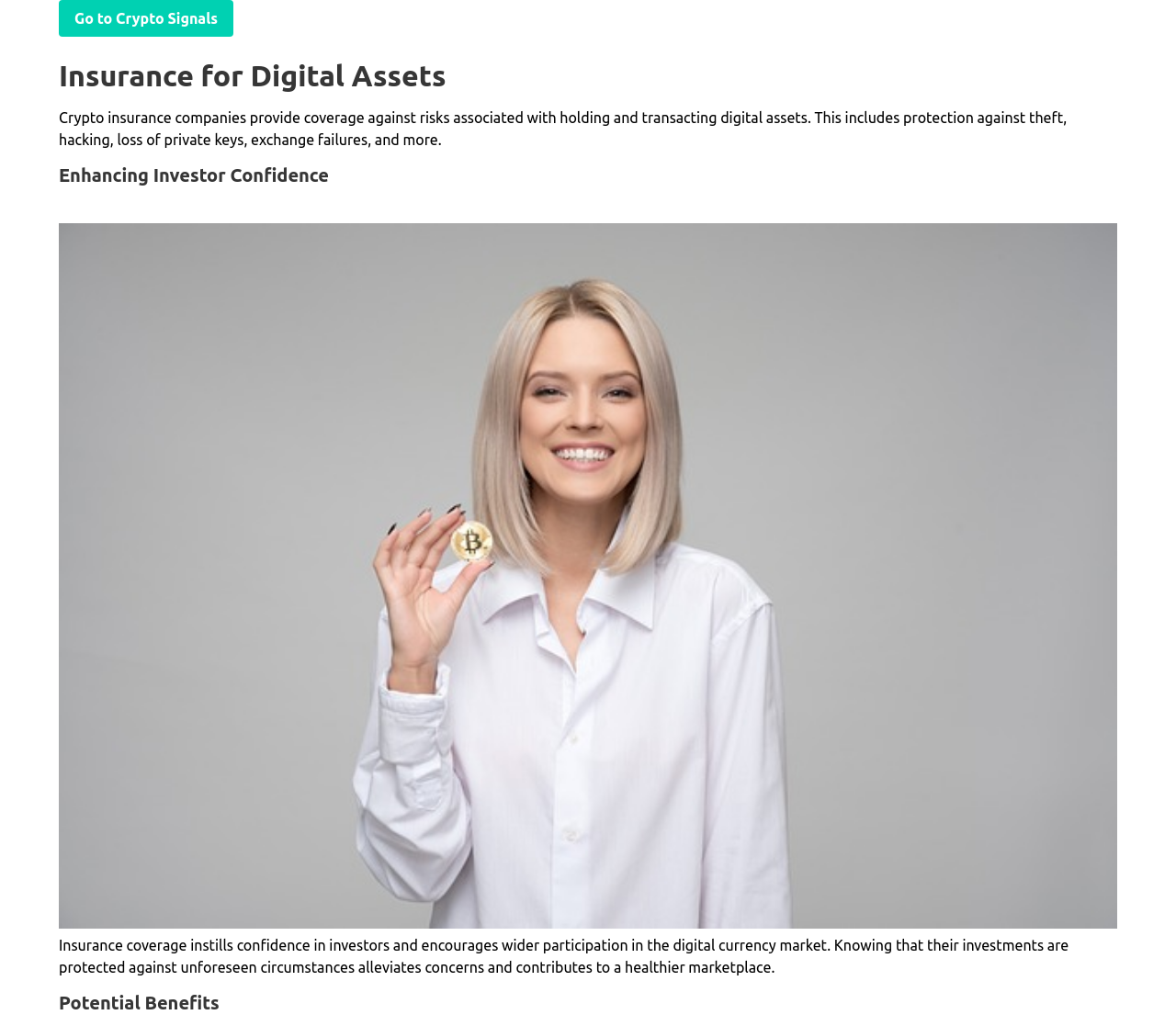What is the relationship between insurance coverage and investor confidence?
Kindly offer a comprehensive and detailed response to the question.

According to the static text 'Insurance coverage instills confidence in investors and encourages wider participation in the digital currency market.', there is a positive relationship between insurance coverage and investor confidence, as insurance coverage leads to increased confidence in investors.